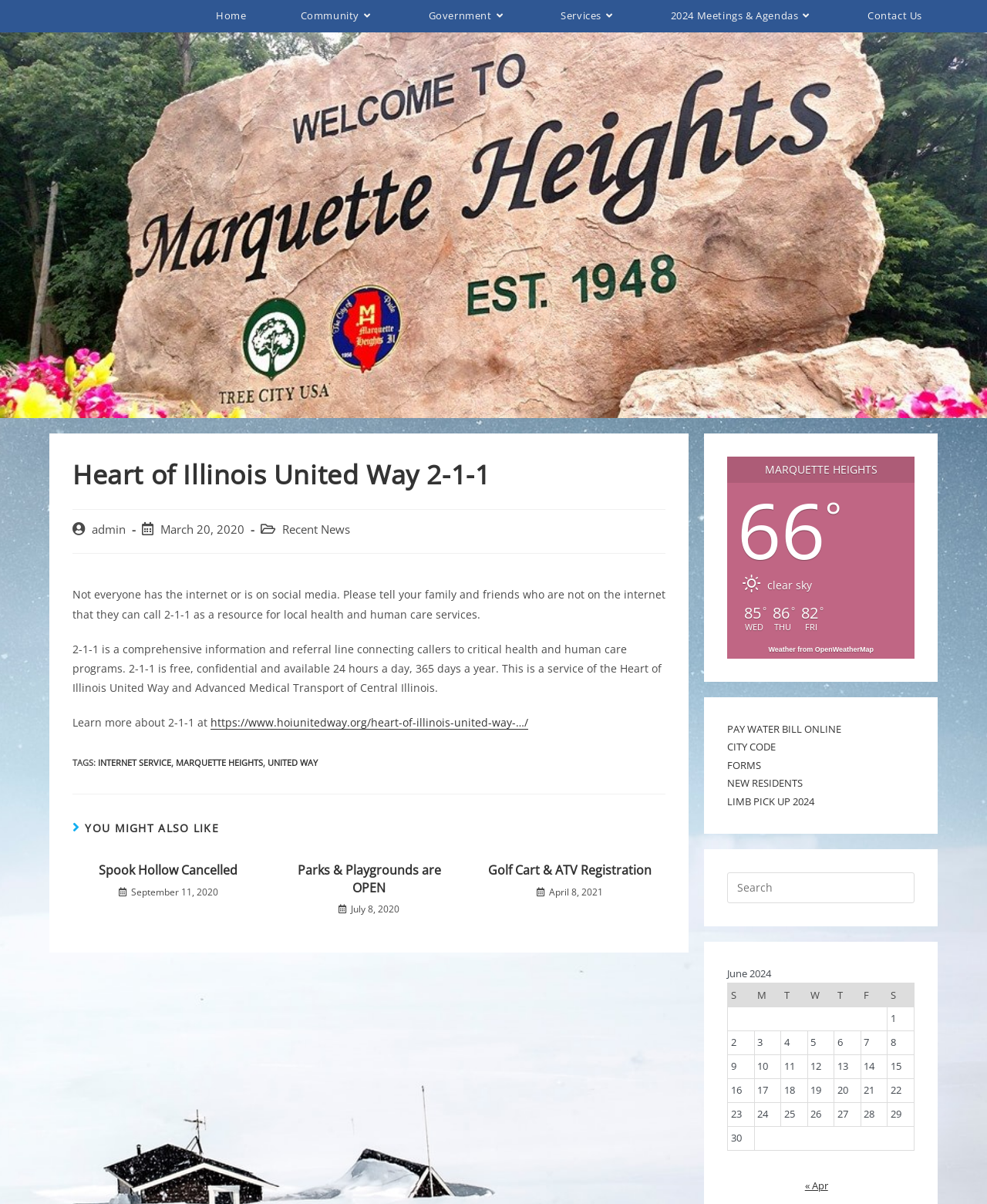Identify the bounding box coordinates for the element you need to click to achieve the following task: "Learn more about 2-1-1". The coordinates must be four float values ranging from 0 to 1, formatted as [left, top, right, bottom].

[0.213, 0.594, 0.535, 0.606]